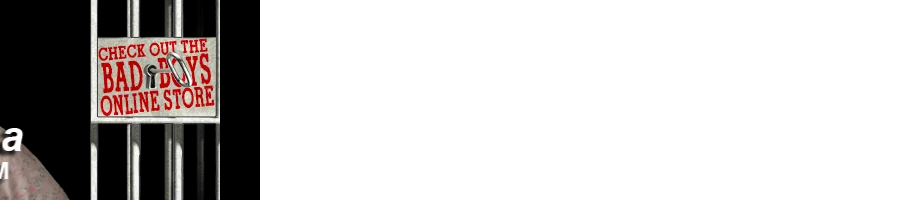Please reply with a single word or brief phrase to the question: 
What is the purpose of the sign?

to invite viewers to explore the online store